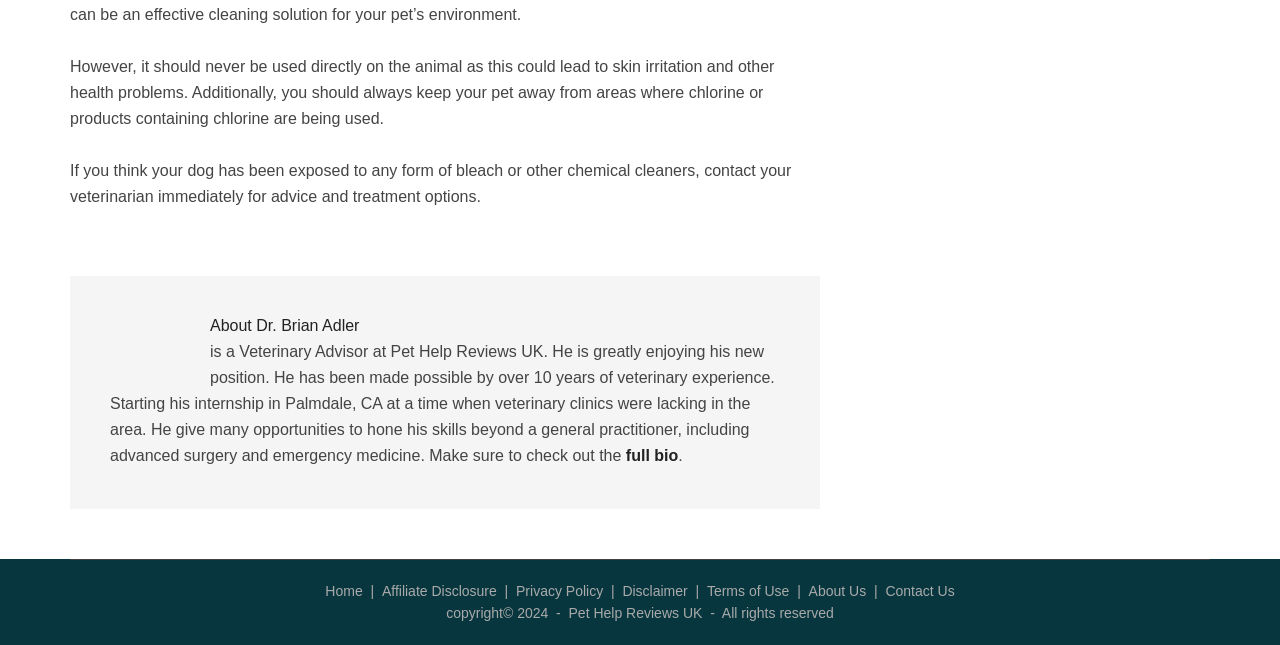Please locate the bounding box coordinates of the element that should be clicked to achieve the given instruction: "Read the article by Martin Lukacs".

None